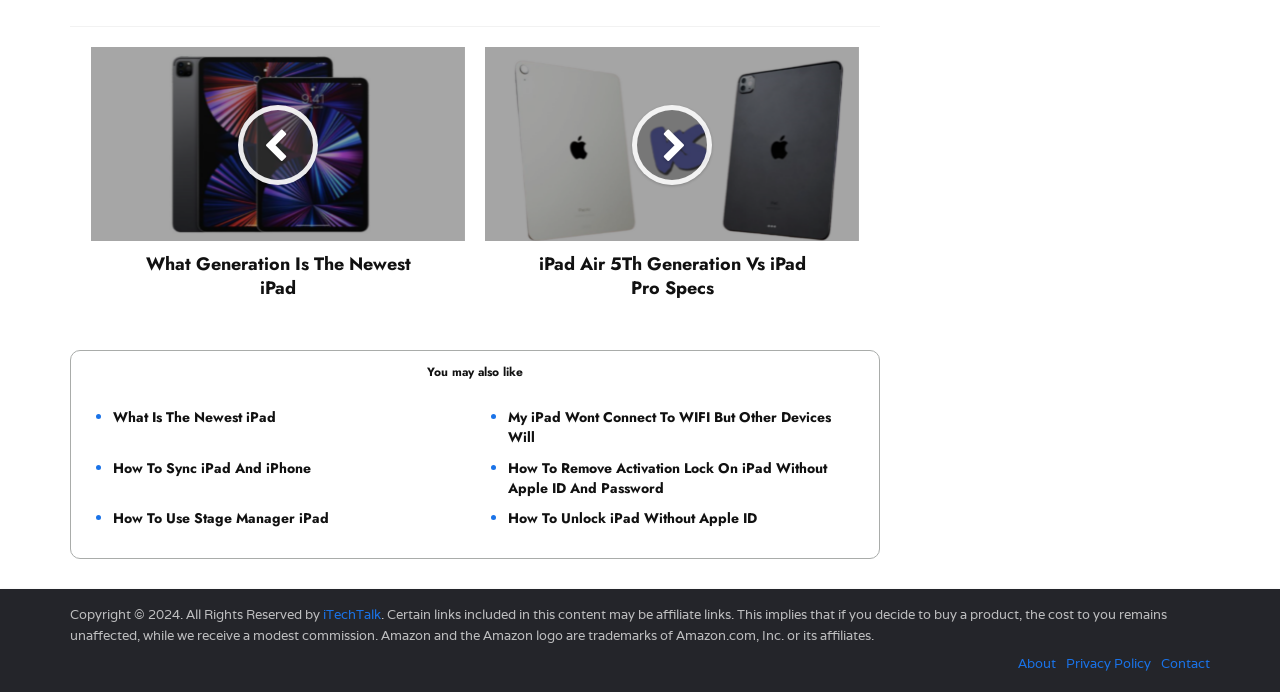Determine the bounding box coordinates of the target area to click to execute the following instruction: "Read the article 'You may also like'."

[0.334, 0.524, 0.409, 0.55]